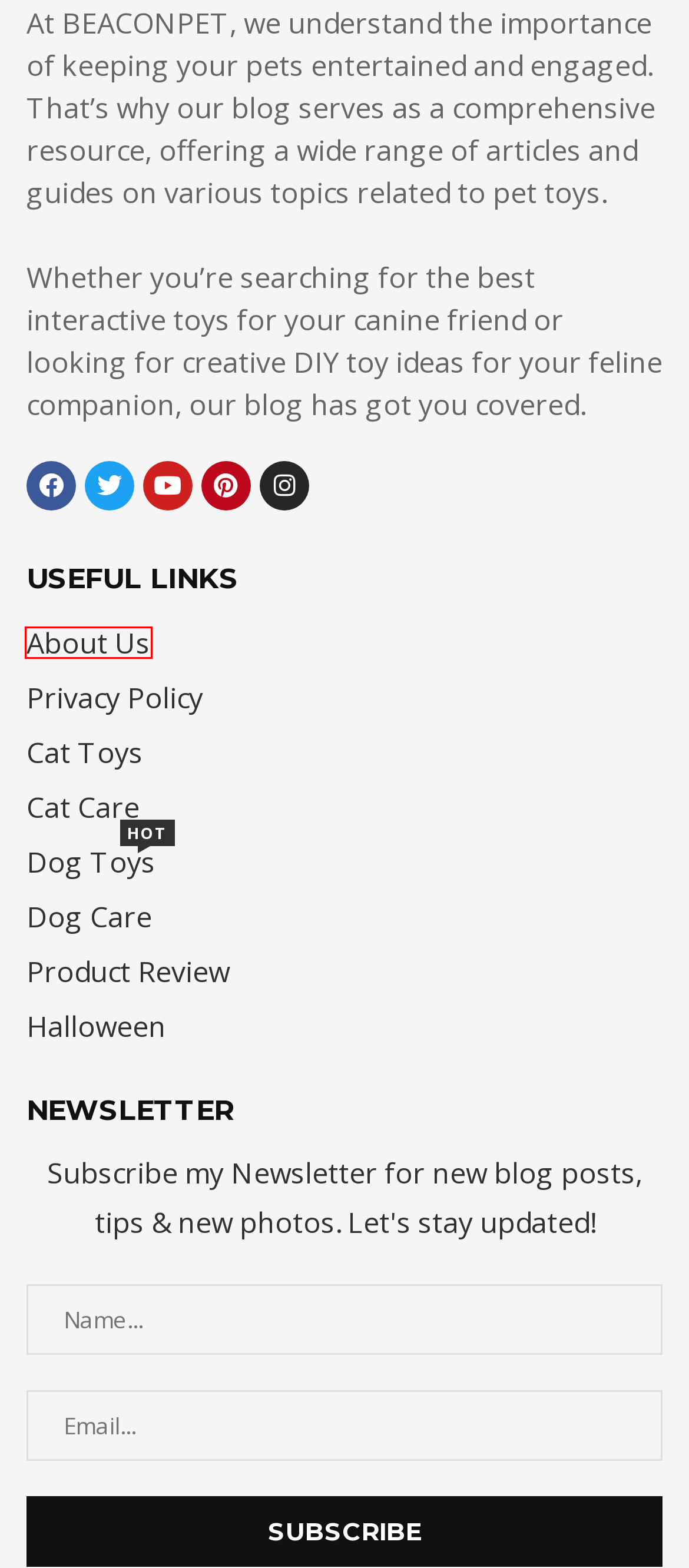Look at the screenshot of the webpage and find the element within the red bounding box. Choose the webpage description that best fits the new webpage that will appear after clicking the element. Here are the candidates:
A. BeaconPet's Cat Care Blog - BEACONPET
B. Unleash Joy this Black Friday: Pawsome Deals on Pet Toys BEACONPET
C. Beaconpet: The Authoritative Guide to Dogs and Cats
D. Choosing the Right Cat Diapers for Incontinence, Spraying, or Surgery Recovery - BEACONPET
E. July 2023 - BEACONPET
F. BEACONPET's Privacy Policy - BEACONPET
G. September 2023 - BEACONPET
H. About the BEACONPET Team - BEACONPET

H